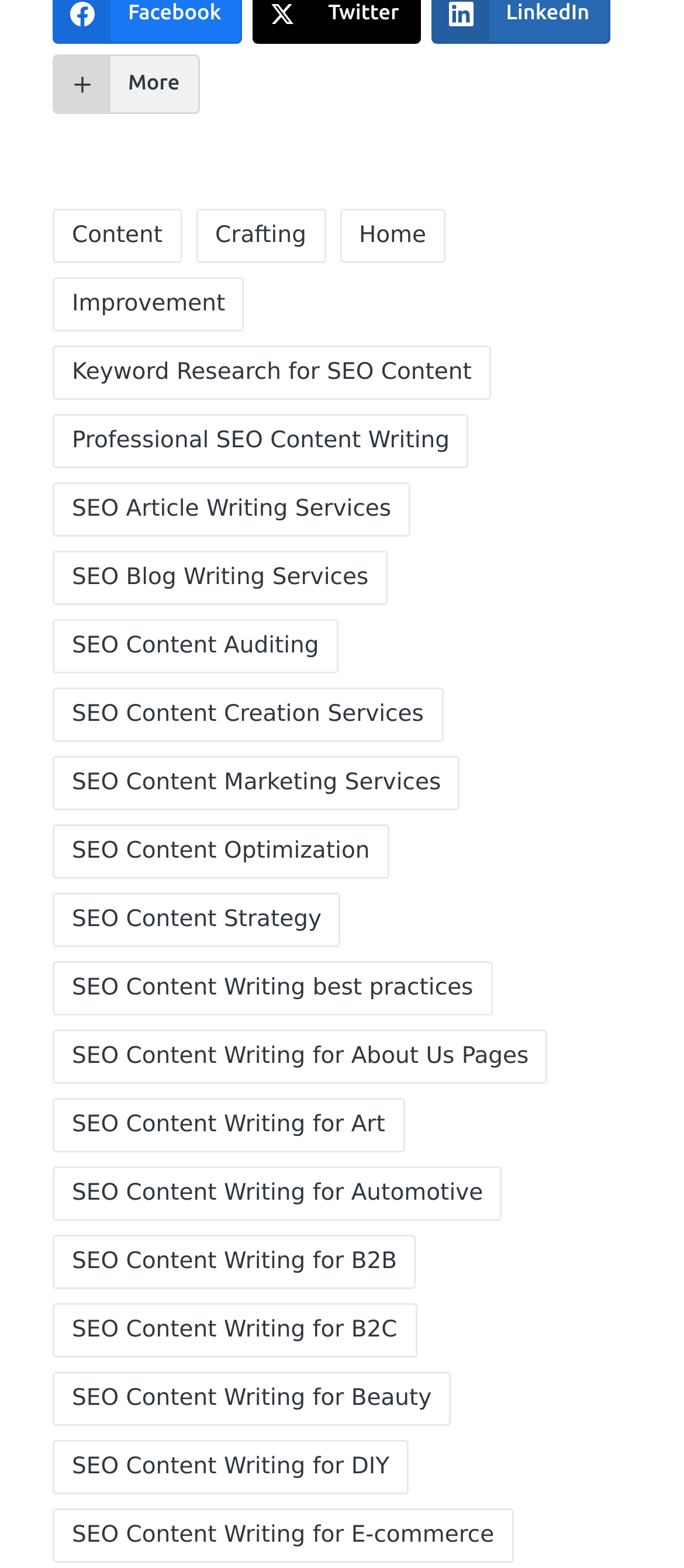Please identify the bounding box coordinates for the region that you need to click to follow this instruction: "Call the phone number".

None